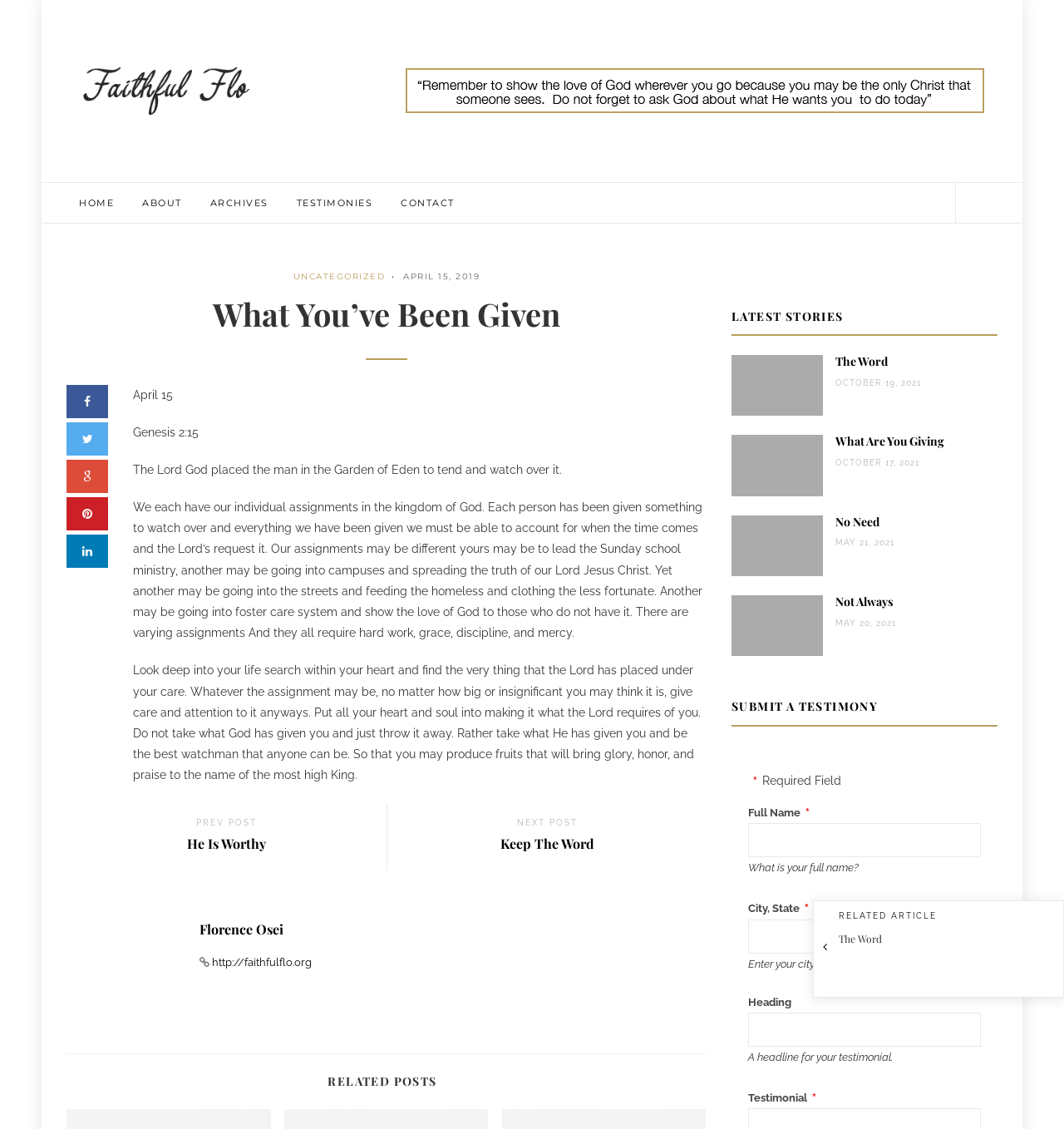Using the description: "Contact", identify the bounding box of the corresponding UI element in the screenshot.

[0.369, 0.162, 0.435, 0.197]